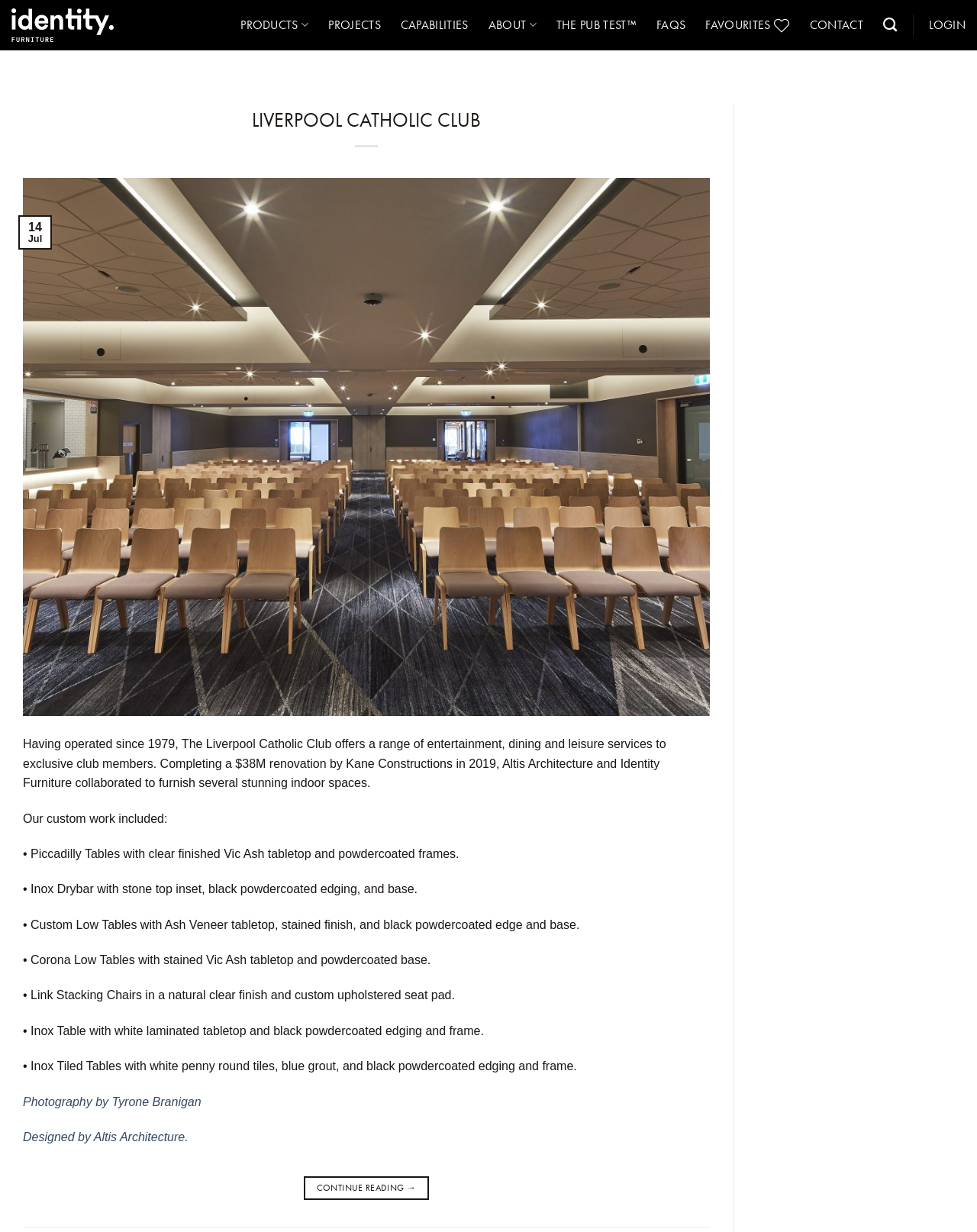Elaborate on the webpage's design and content in a detailed caption.

The webpage is about the Liverpool Catholic Club Archives on Identity Furniture. At the top, there is a navigation menu with links to "Skip to content", "Identity Furniture", "PRODUCTS", "PROJECTS", "CAPABILITIES", "ABOUT", "THE PUB TEST™", "FAQS", "FAVOURITES", "CONTACT", "Search", and "LOGIN". 

Below the navigation menu, there is a header section with a heading "LIVERPOOL CATHOLIC CLUB" and a link to the same text. To the right of the heading, there is a link with no text. 

Below the header section, there is a paragraph of text describing the Liverpool Catholic Club, which has been operating since 1979 and offers entertainment, dining, and leisure services to exclusive club members. The text also mentions a $38M renovation in 2019 and the collaboration between Altis Architecture and Identity Furniture to furnish several indoor spaces.

Following the paragraph, there is a list of custom furniture work done by Identity Furniture, including Piccadilly Tables, Inox Drybar, Custom Low Tables, Corona Low Tables, Link Stacking Chairs, Inox Table, and Inox Tiled Tables. Each item in the list is described with its features and materials.

At the bottom of the page, there are links to "Photography by Tyrone Branigan", "Designed by Altis Architecture", and "CONTINUE READING →". There is also a "Go to top" link at the bottom left corner of the page.